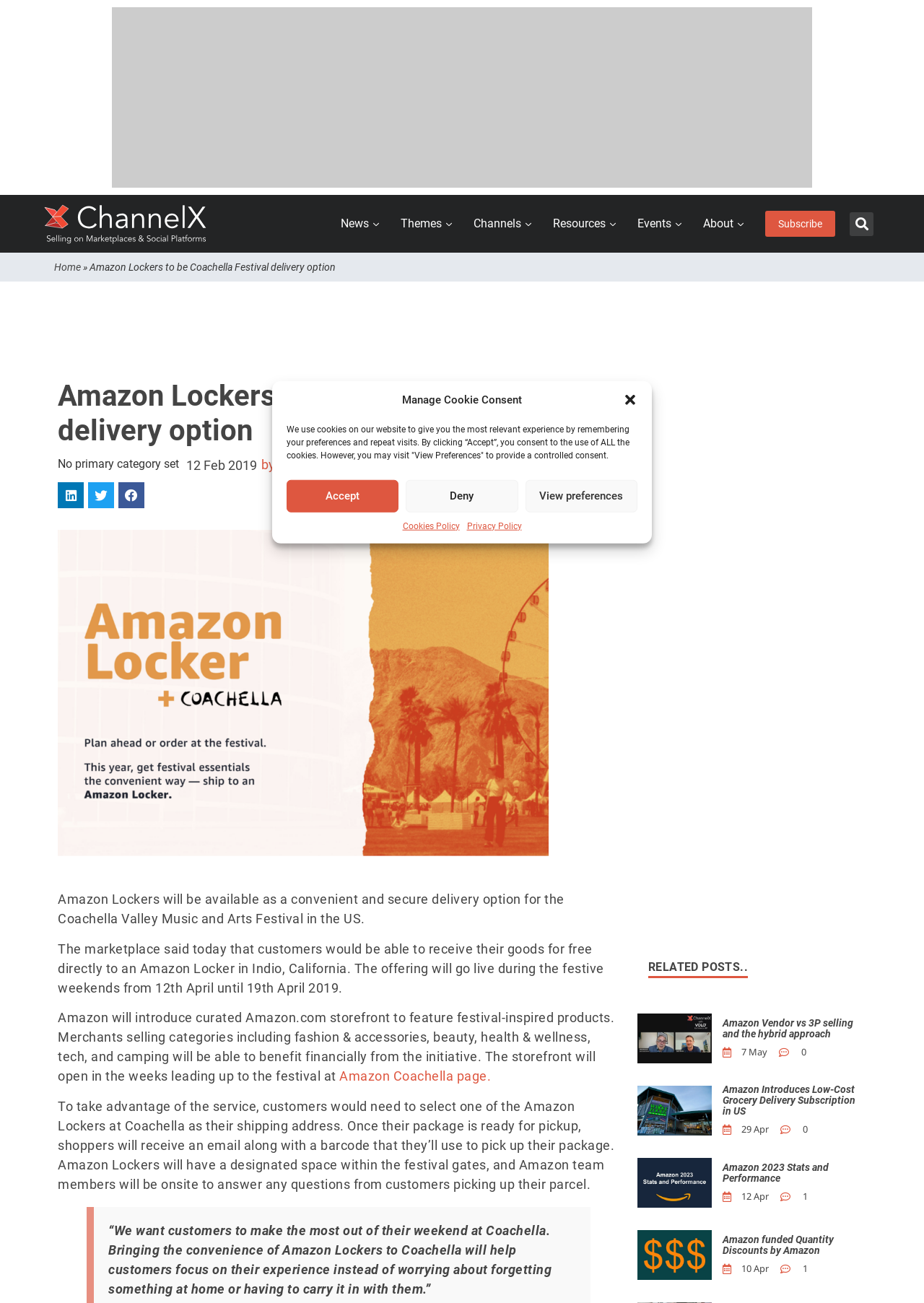What is the principal heading displayed on the webpage?

Amazon Lockers to be Coachella Festival delivery option